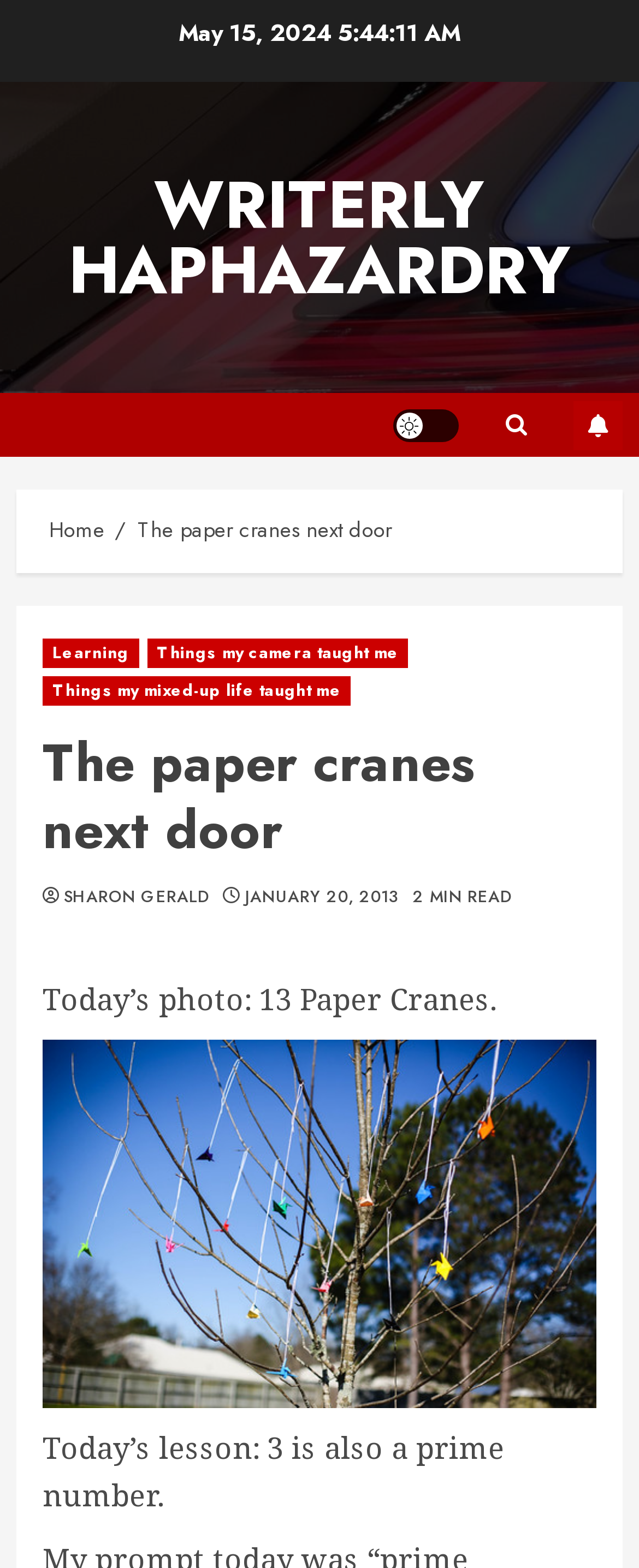Extract the main title from the webpage and generate its text.

The paper cranes next door